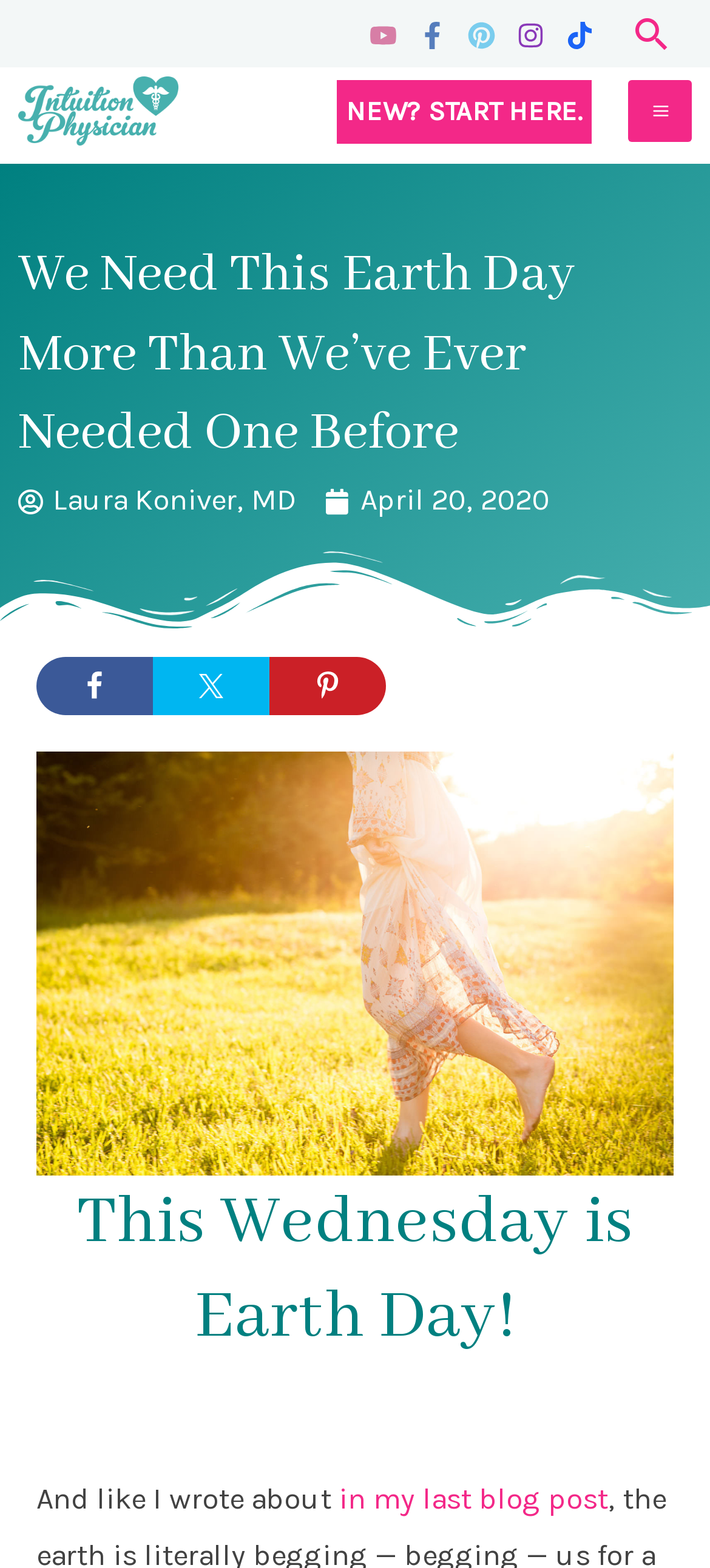Please indicate the bounding box coordinates of the element's region to be clicked to achieve the instruction: "Share on Facebook". Provide the coordinates as four float numbers between 0 and 1, i.e., [left, top, right, bottom].

[0.051, 0.419, 0.215, 0.456]